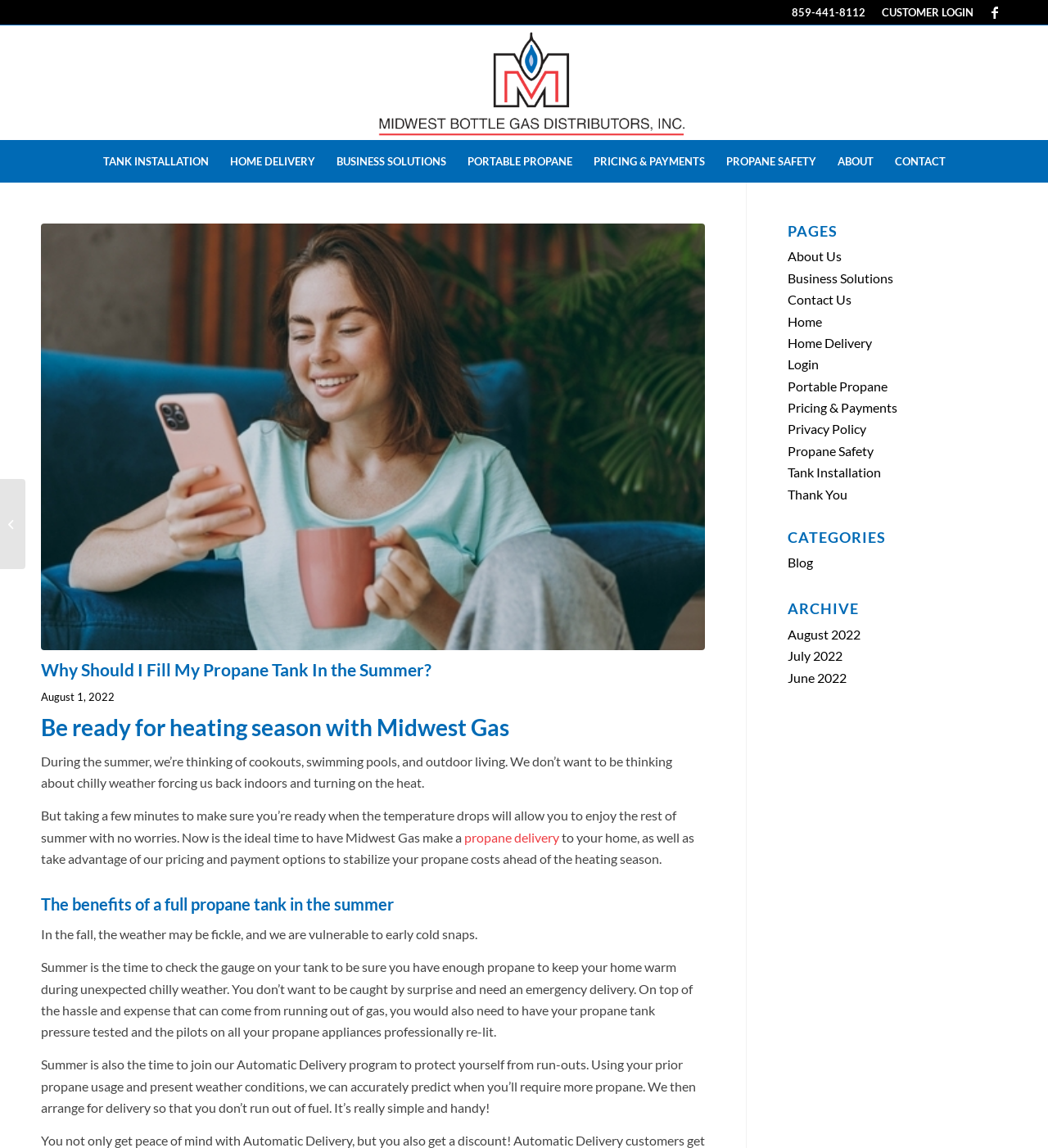Analyze and describe the webpage in a detailed narrative.

This webpage is about Midwest Bottle Gas, a propane gas company. At the top, there is a Facebook link and a vertical menu with a "CUSTOMER LOGIN" option. Next to it, there is a phone number "859-441-8112" and the company's logo, "Midwest Bottle Gas", which is an image. 

Below the logo, there is a main menu with seven options: "TANK INSTALLATION", "HOME DELIVERY", "BUSINESS SOLUTIONS", "PORTABLE PROPANE", "PRICING & PAYMENTS", "PROPANE SAFETY", and "ABOUT". Each option has a link to its corresponding page.

The main content of the webpage is an article titled "Why Should I Fill My Propane Tank In the Summer?" with a heading and a time stamp "August 1, 2022". The article discusses the importance of filling propane tanks during the summer to avoid running out of gas during unexpected cold snaps. It also mentions the benefits of joining the company's Automatic Delivery program to protect against run-outs.

To the right of the article, there is a complementary section with three headings: "PAGES", "CATEGORIES", and "ARCHIVE". Under "PAGES", there are nine links to different pages, including "About Us", "Business Solutions", and "Contact Us". Under "CATEGORIES", there is a single link to "Blog". Under "ARCHIVE", there are three links to monthly archives: "August 2022", "July 2022", and "June 2022".

At the bottom left of the page, there is a "Refer a Friend to Midwest Gas!" link with an image.